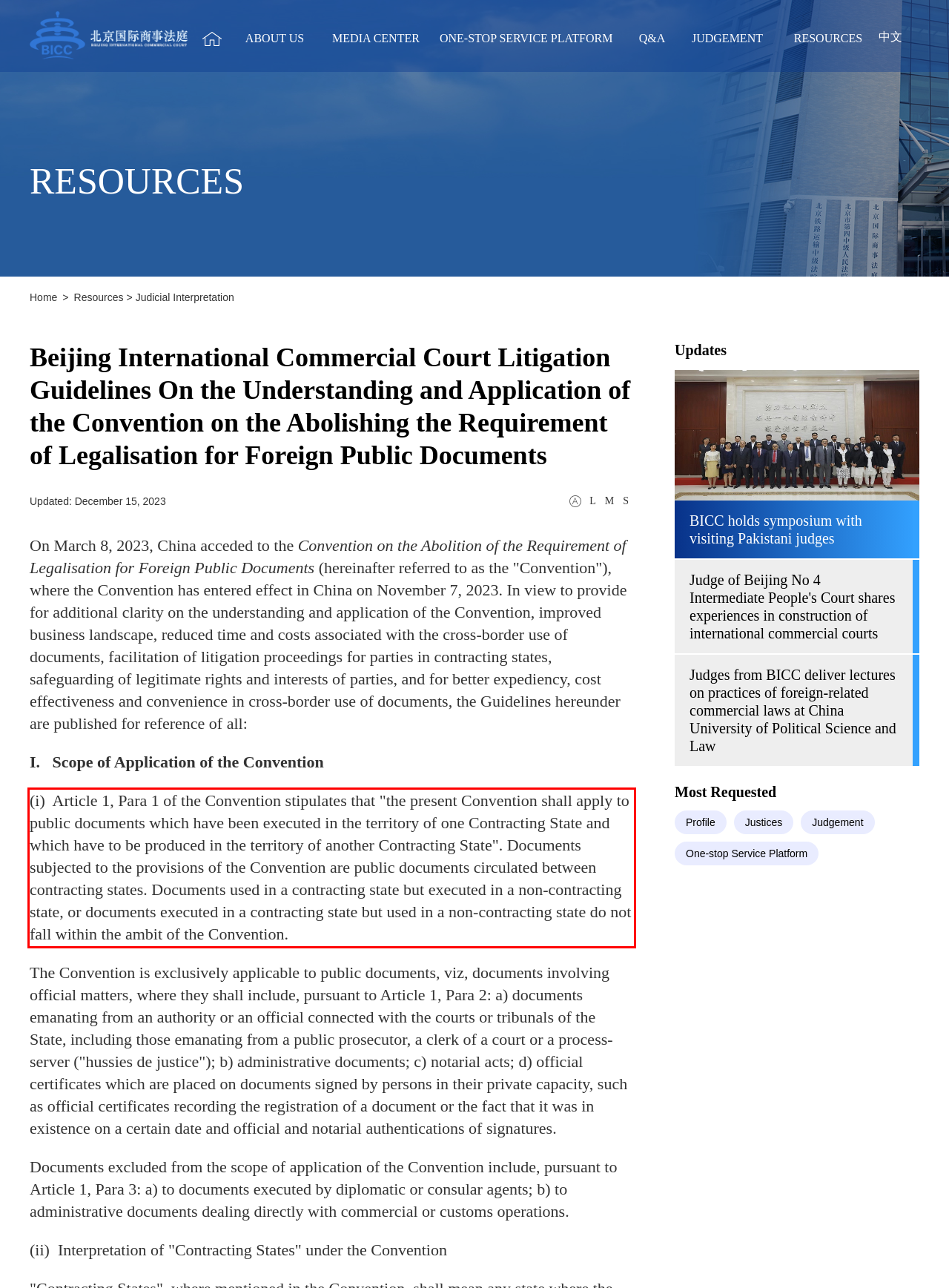Locate the red bounding box in the provided webpage screenshot and use OCR to determine the text content inside it.

(i) Article 1, Para 1 of the Convention stipulates that "the present Convention shall apply to public documents which have been executed in the territory of one Contracting State and which have to be produced in the territory of another Contracting State". Documents subjected to the provisions of the Convention are public documents circulated between contracting states. Documents used in a contracting state but executed in a non-contracting state, or documents executed in a contracting state but used in a non-contracting state do not fall within the ambit of the Convention.